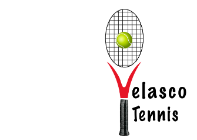Consider the image and give a detailed and elaborate answer to the question: 
What style is the word 'Tennis' presented in?

According to the caption, the word 'Tennis' is presented in a classic serif style, which is in contrast to the bold, stylized text used for the word 'Velasco'.